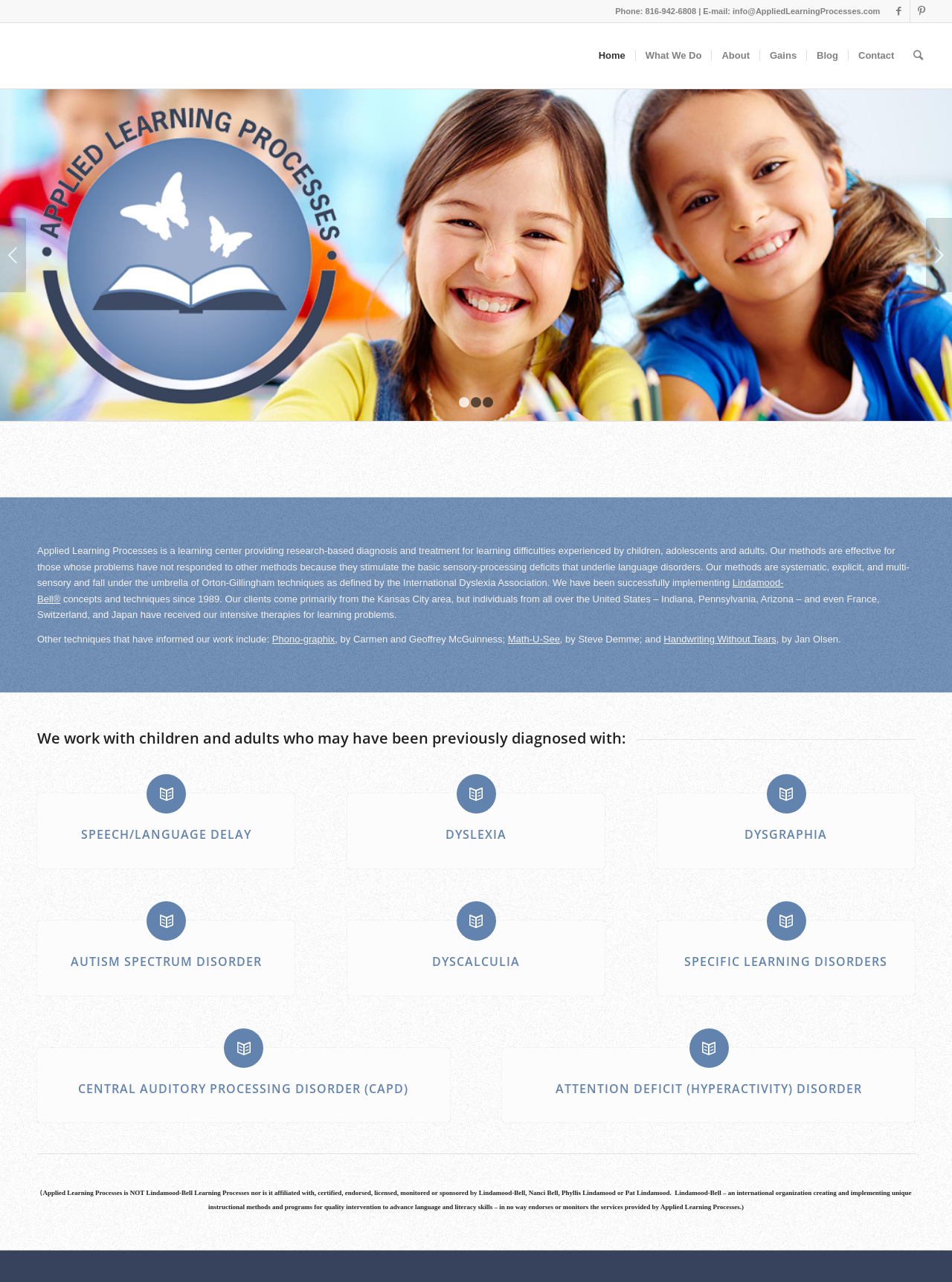Give a succinct answer to this question in a single word or phrase: 
What is the name of the technique mentioned in the webpage?

Orton-Gillingham